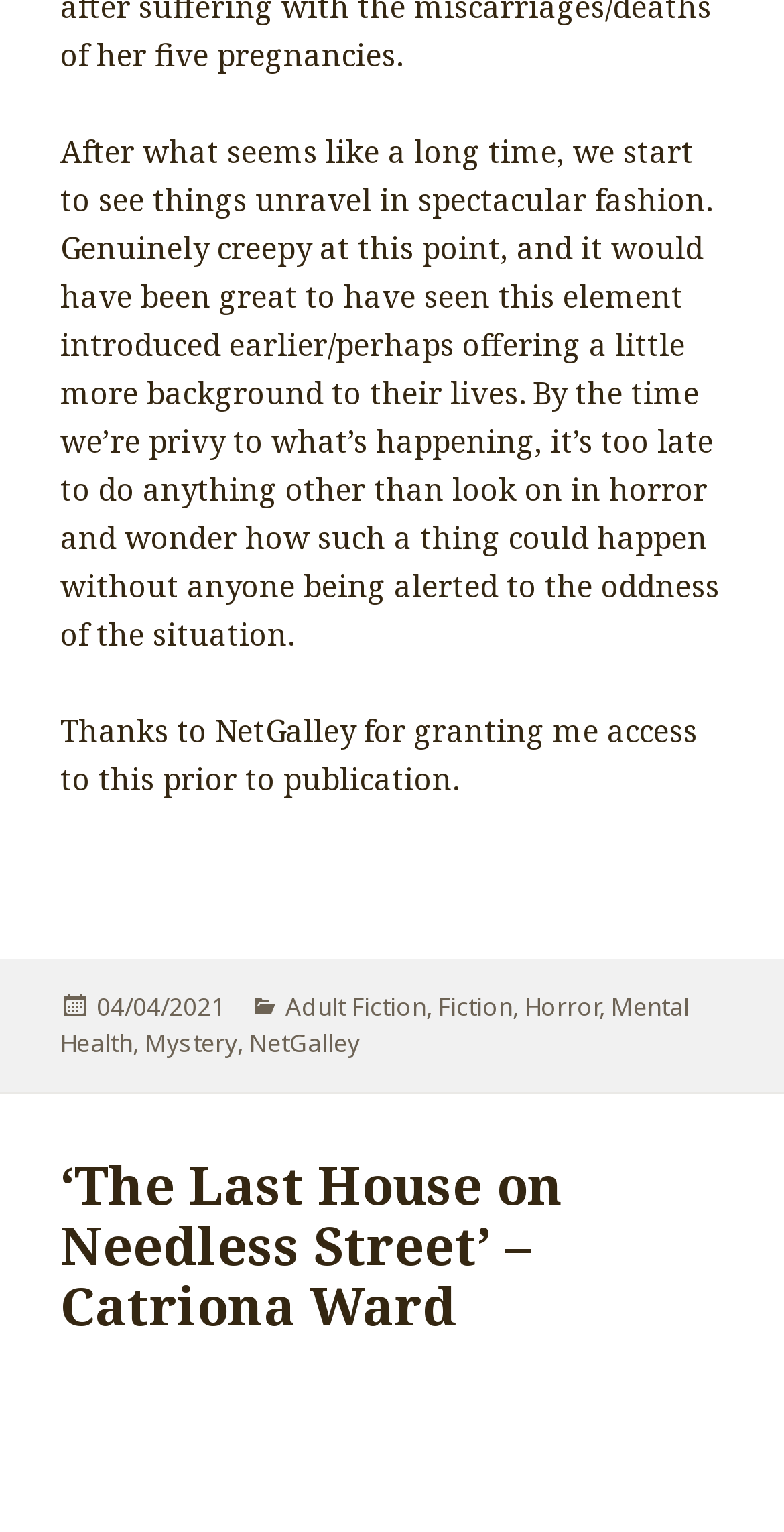Find and provide the bounding box coordinates for the UI element described with: "Mystery".

[0.185, 0.67, 0.303, 0.694]